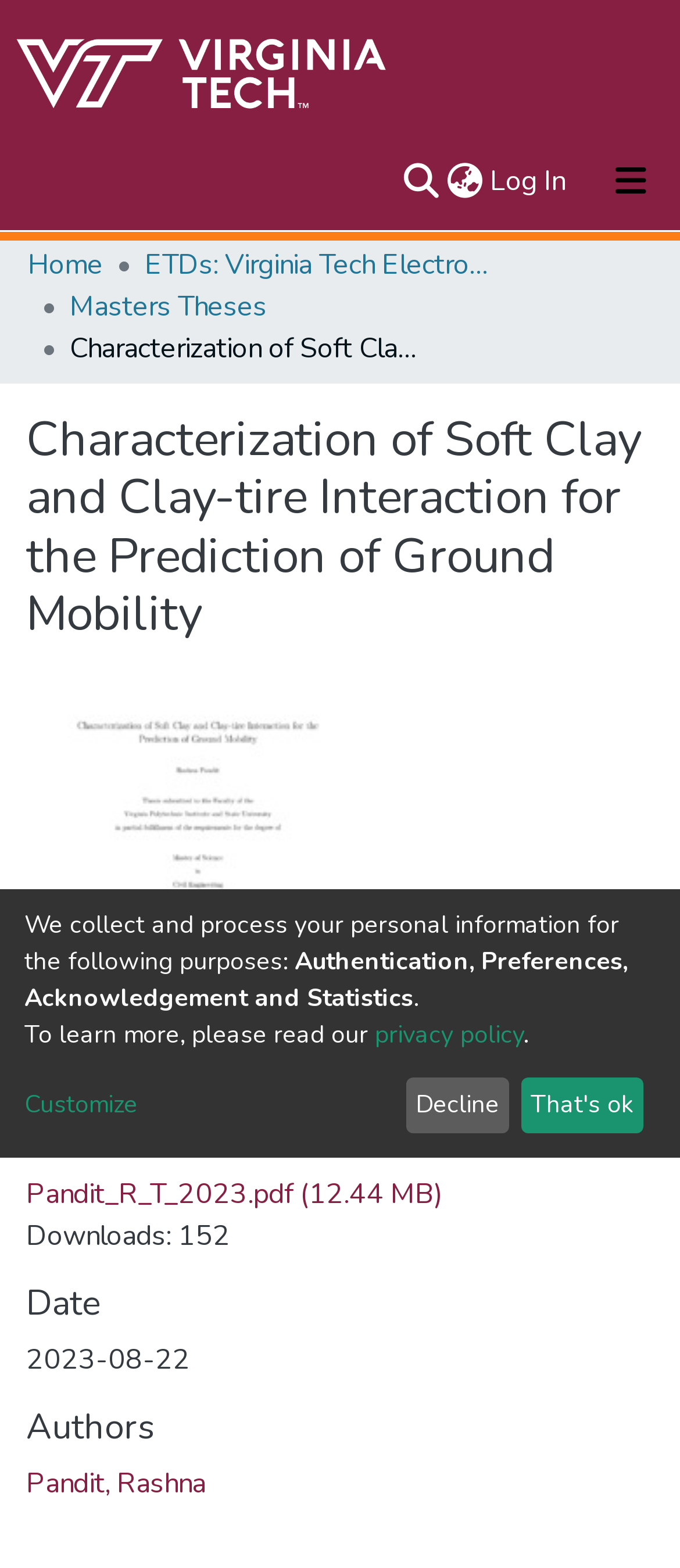Locate the coordinates of the bounding box for the clickable region that fulfills this instruction: "Download the PDF file".

[0.038, 0.749, 0.651, 0.773]